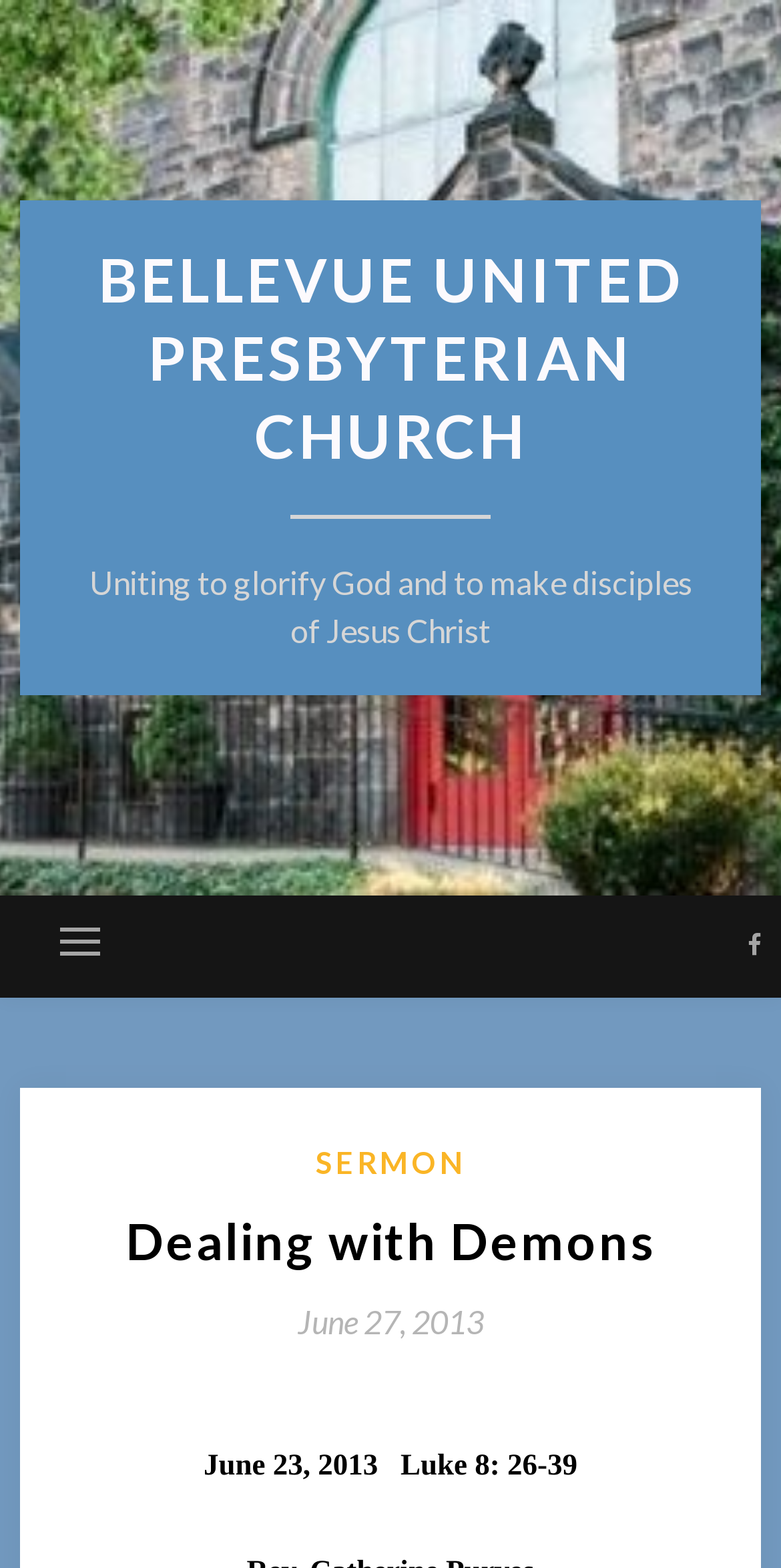What is the name of the church?
Using the image provided, answer with just one word or phrase.

Bellevue United Presbyterian Church